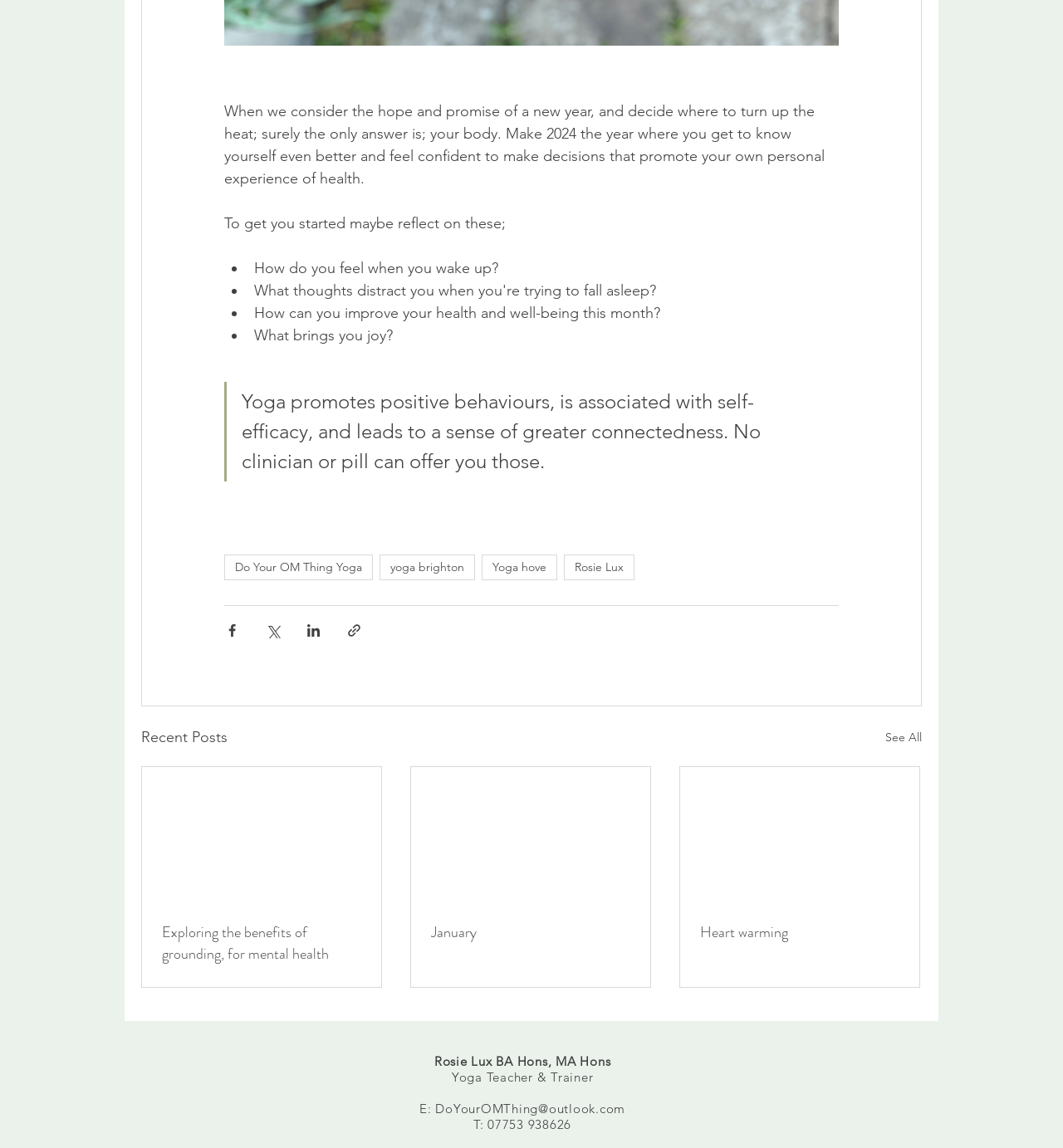Give a concise answer using one word or a phrase to the following question:
How many social media sharing options are available?

4